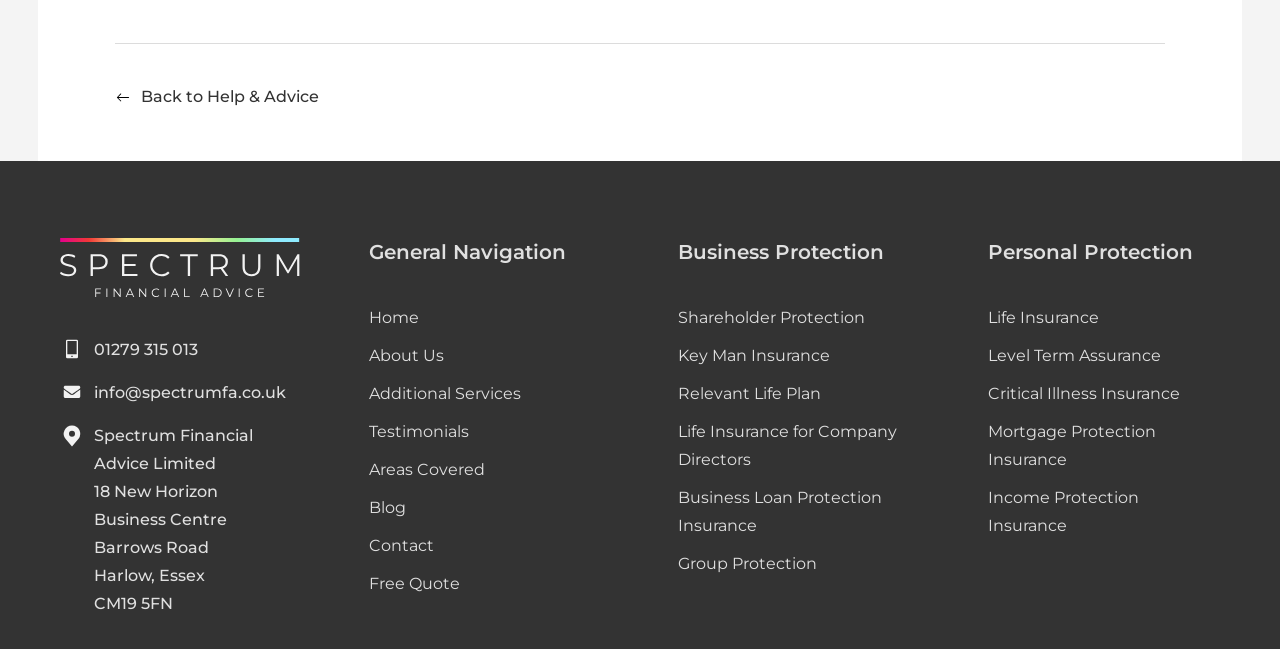Find and specify the bounding box coordinates that correspond to the clickable region for the instruction: "Click on 'Contact'".

[0.288, 0.82, 0.47, 0.863]